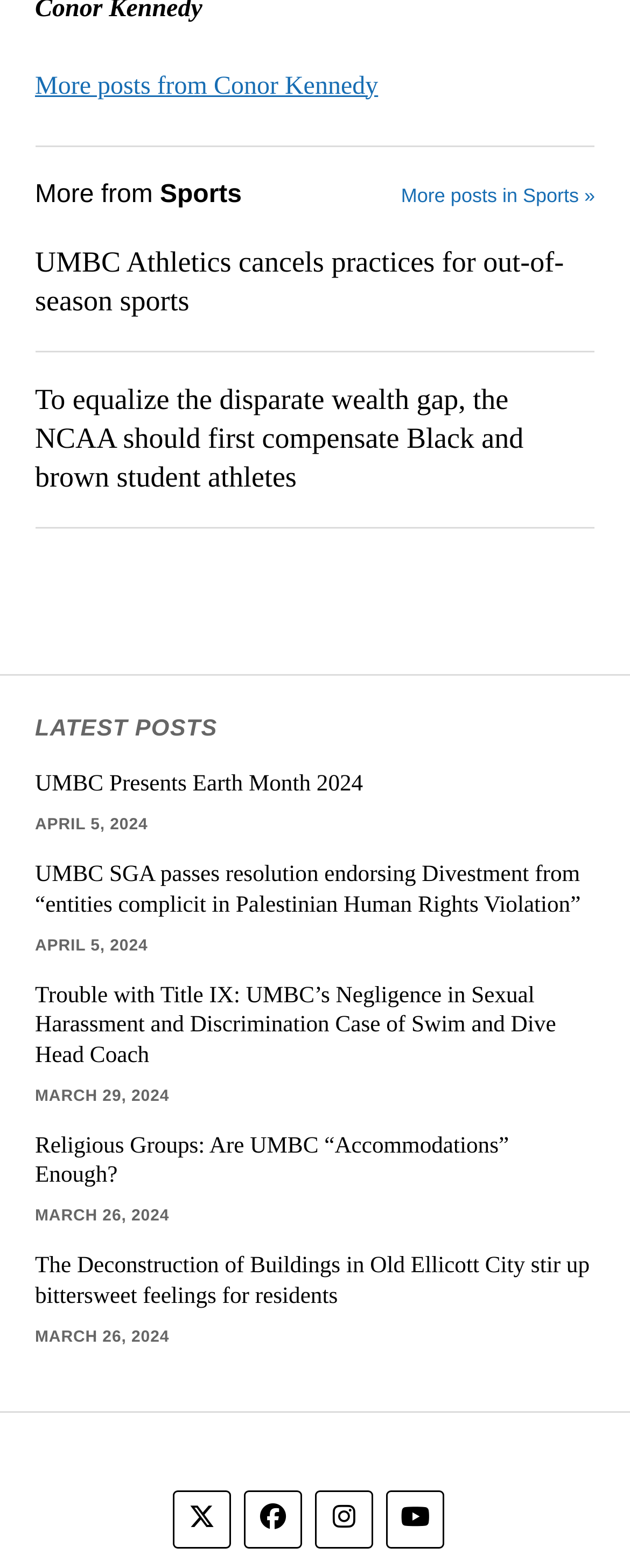Provide a short, one-word or phrase answer to the question below:
How many social media platforms are available at the bottom of the page?

4